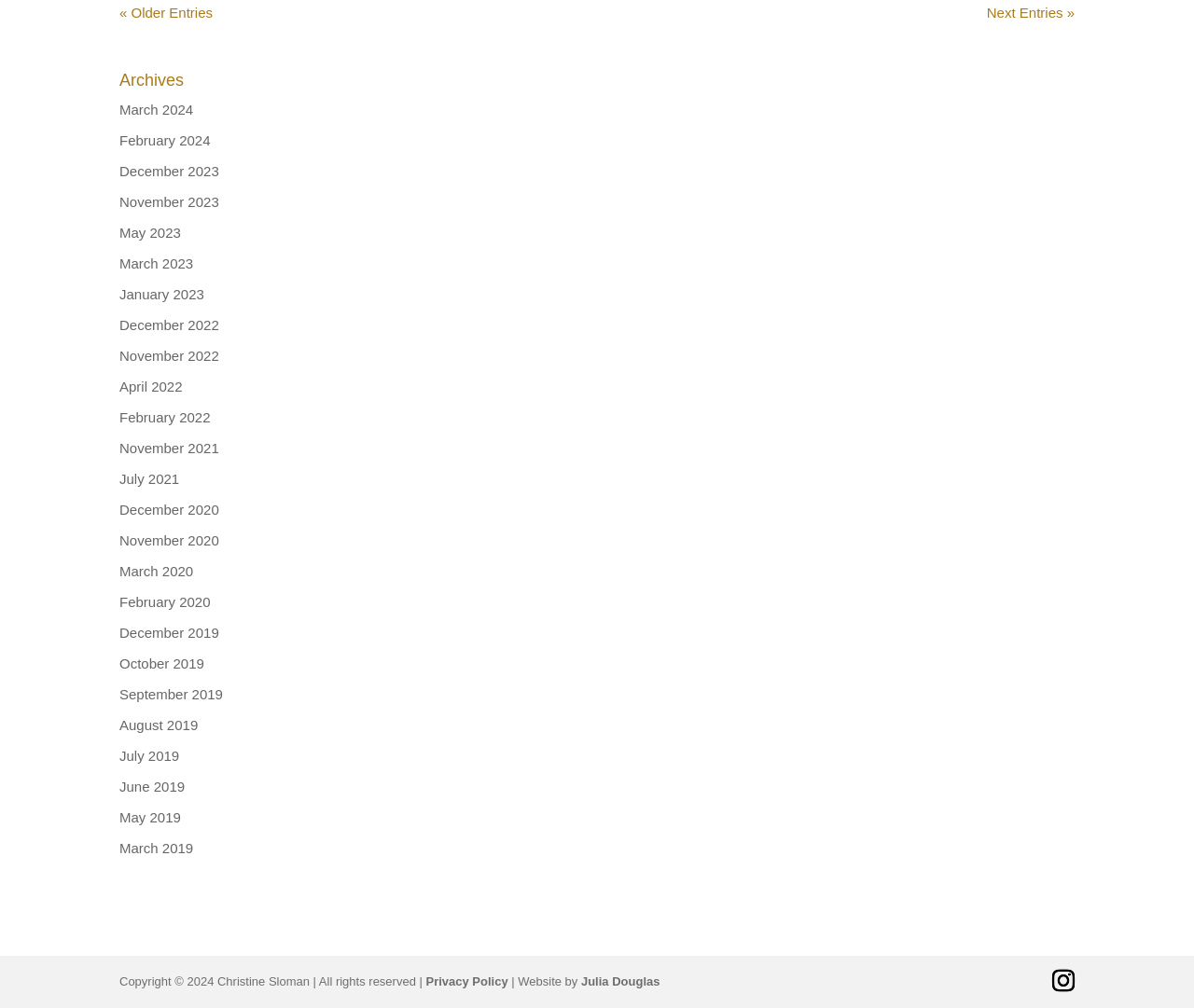What is the purpose of the '« Older Entries' link?
Provide a detailed answer to the question using information from the image.

Based on the context and the position of the link, I infer that the '« Older Entries' link is used to navigate to older entries or archives on the website.